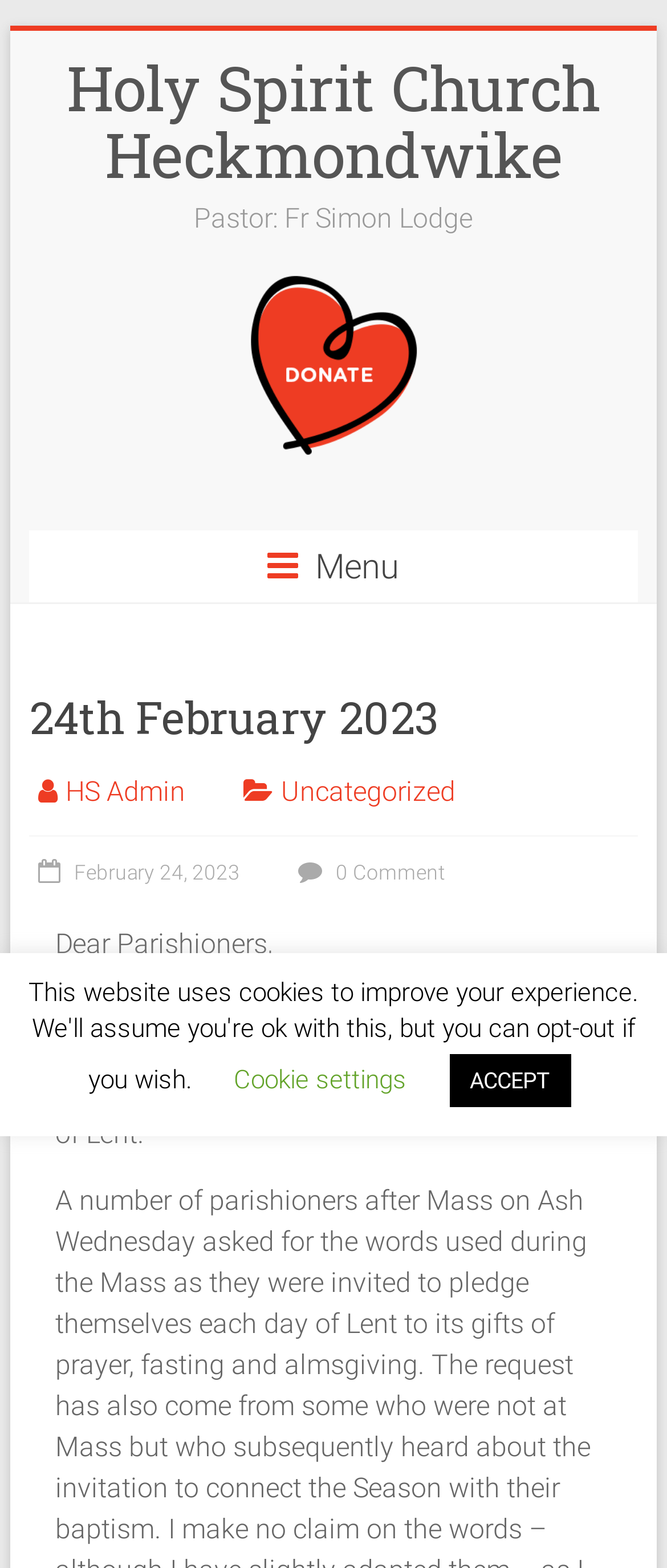Offer a meticulous caption that includes all visible features of the webpage.

The webpage is titled "24th February 2023 | Holy Spirit Church Heckmondwike" and has a prominent heading with the same title at the top. Below the title, there is a link to "Skip to content" on the top-left corner. 

The main content area is divided into two sections. On the left side, there is a section with the church's information, including the pastor's name, "Fr Simon Lodge", and a complementary section with a link. 

On the right side, there is a menu section with a heading "\uf0c9Menu" and several links underneath, including "HS Admin", "Uncategorized", and a link with the date "February 24, 2023". There is also a link with a comment count, "0 Comment", and a time element.

Below the menu section, there is a main article with a greeting message from the parish, "Dear Parishioners," followed by a paragraph of text describing the weekly newsletter and readings for Holy Mass on the First Sunday of Lent.

At the bottom of the page, there are two buttons, "Cookie settings" and "ACCEPT", which are likely related to cookie consent.